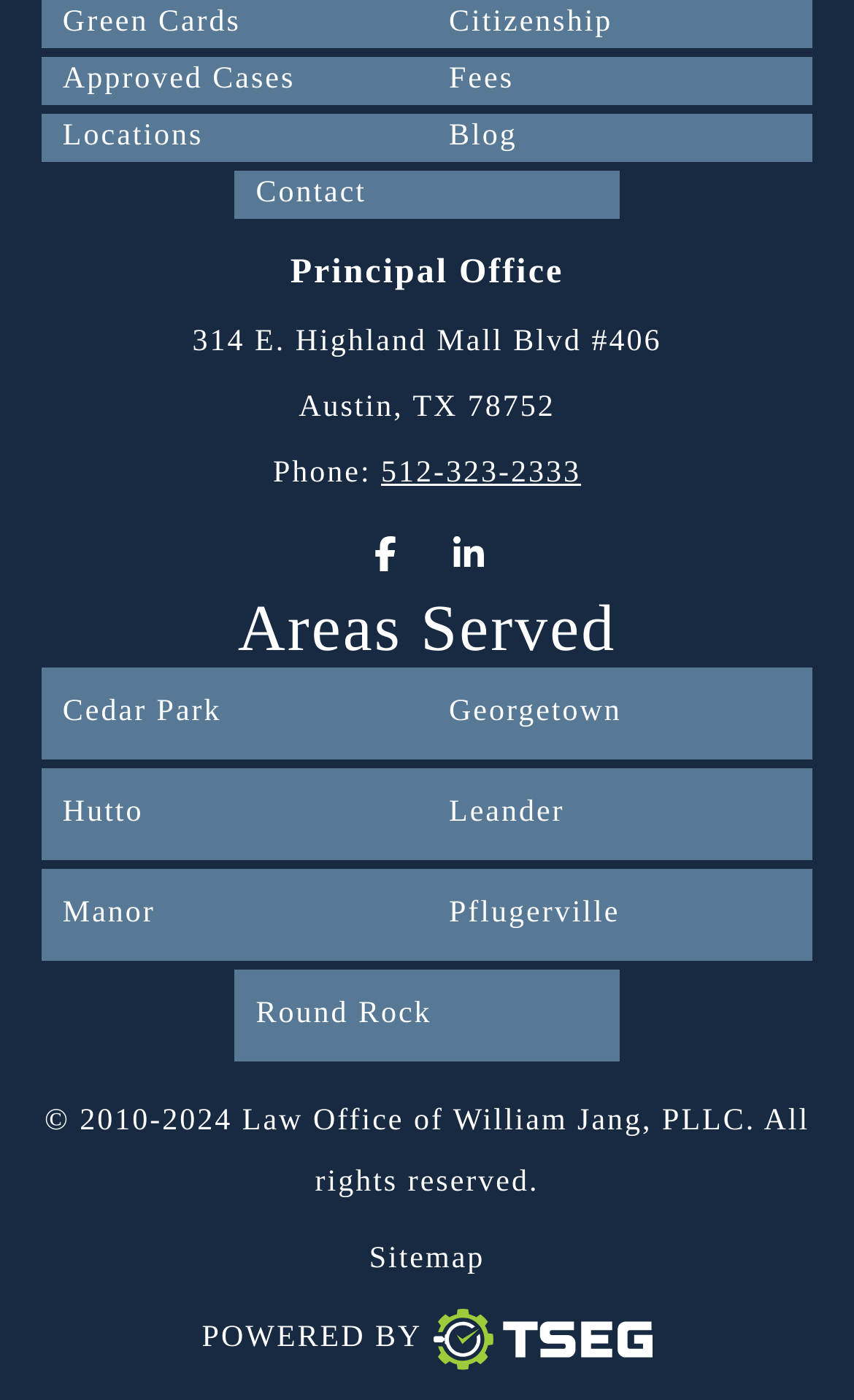What is the name of the law office?
Look at the image and respond with a single word or a short phrase.

Law Office of William Jang, PLLC